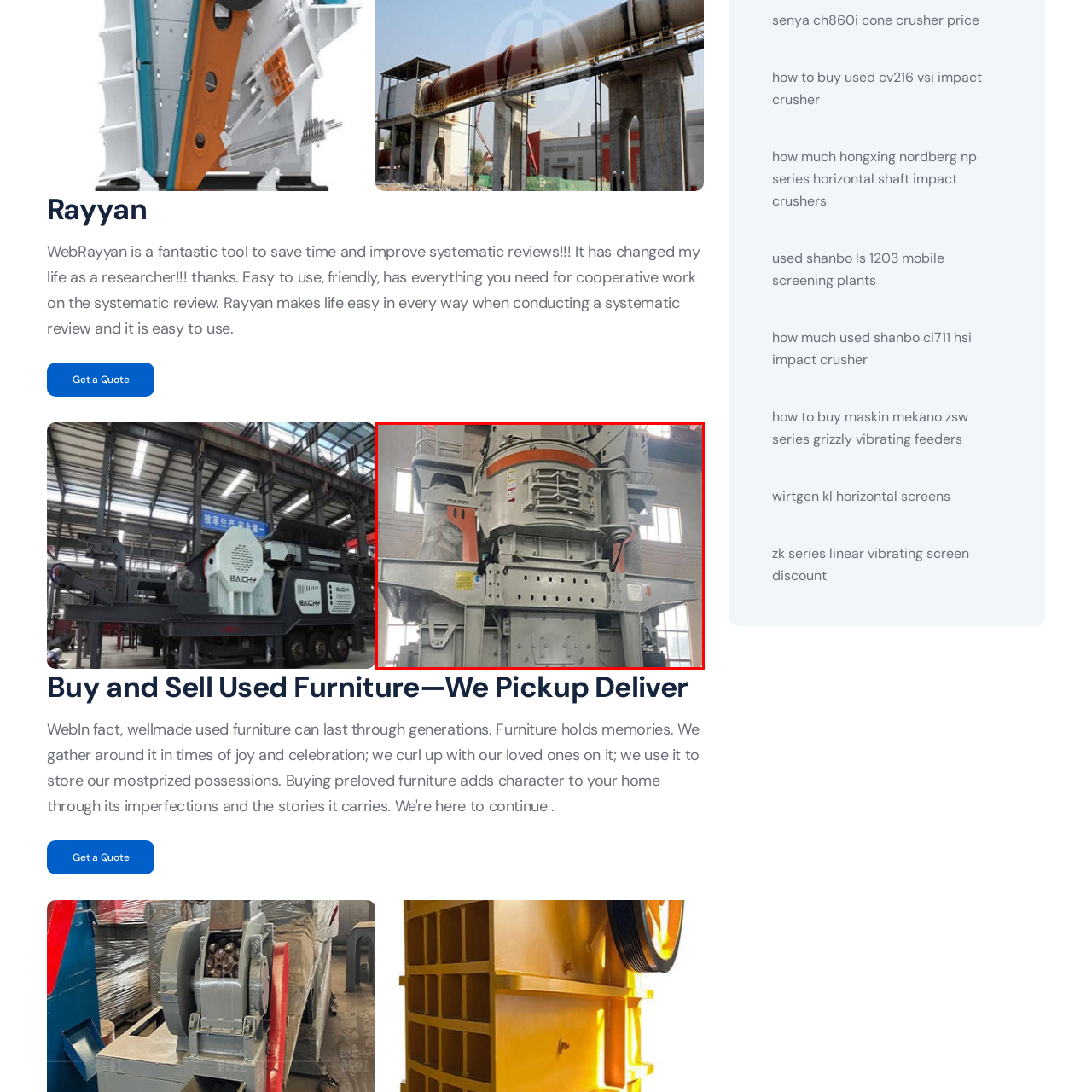Please scrutinize the image encapsulated by the red bounding box and provide an elaborate answer to the next question based on the details in the image: Where is the cone crusher displayed?

The location of the cone crusher can be determined by analyzing the image and its corresponding caption, which describes the setting as a well-lit factory environment.